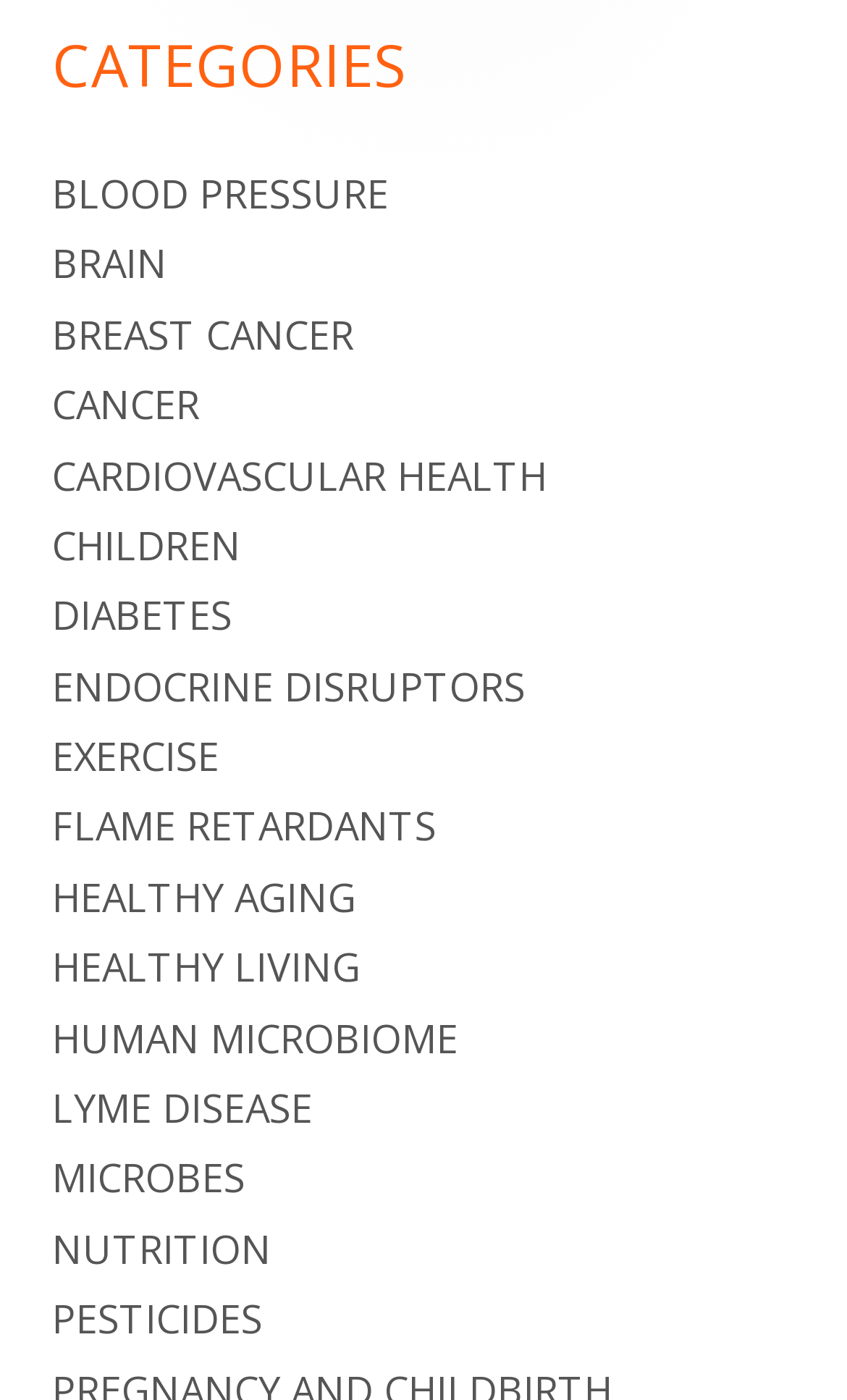Using the description: "brain", determine the UI element's bounding box coordinates. Ensure the coordinates are in the format of four float numbers between 0 and 1, i.e., [left, top, right, bottom].

[0.062, 0.17, 0.197, 0.207]